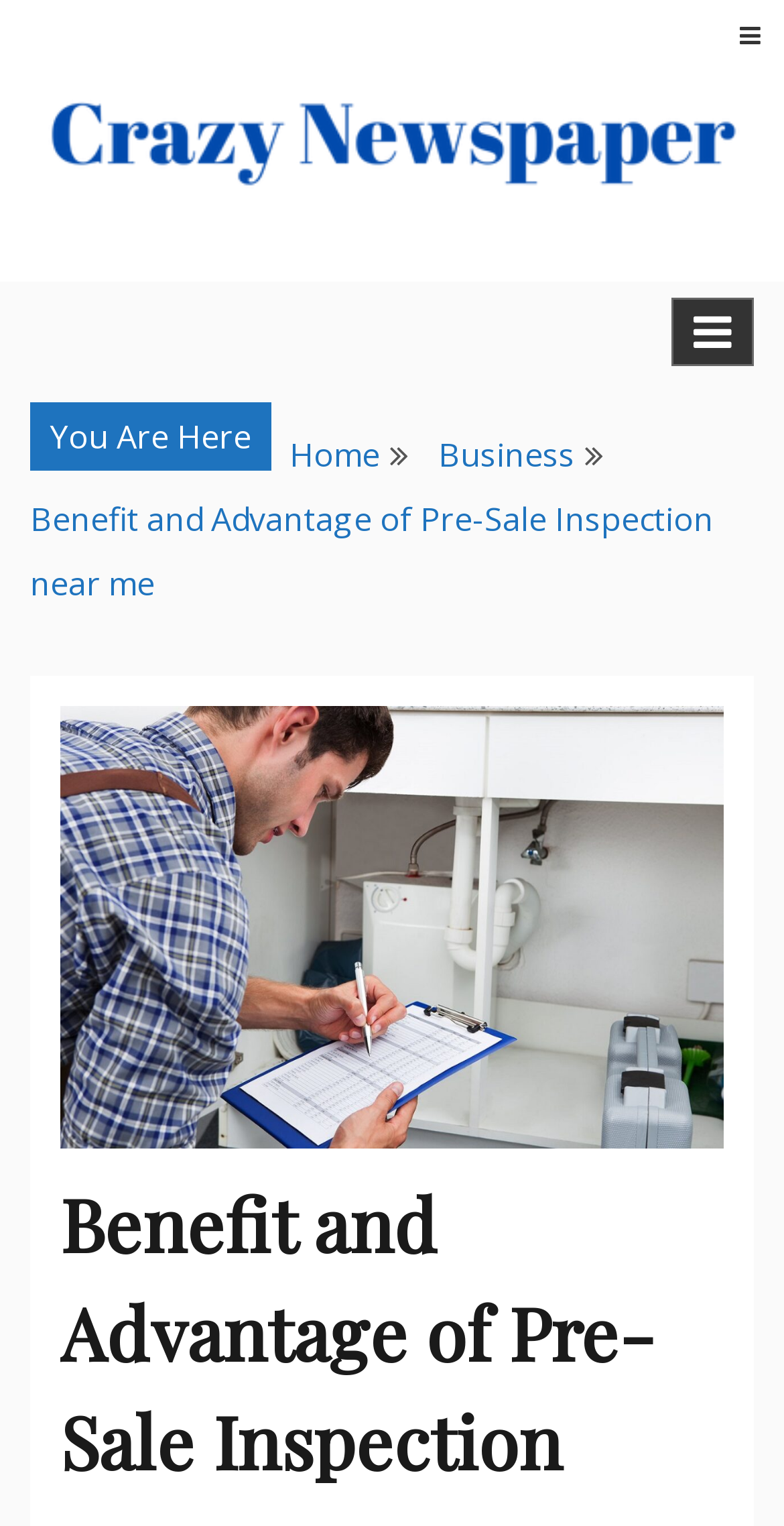Explain the webpage in detail.

The webpage is about the benefits and advantages of pre-sale inspection near me when selling a house. At the top right corner, there is a button with a hamburger icon. On the top left, there is a link to "Crazy Newspaper" accompanied by an image with the same name. Below the image, there is a link to "Crazy Newspaper" again, followed by a static text "All about the news".

Below these elements, there is another button with a hamburger icon, which controls the primary menu. When expanded, it displays a static text "You Are Here" and a navigation section called "Breadcrumbs". The breadcrumbs section contains links to "Home", "Business", and the current page "Benefit and Advantage of Pre-Sale Inspection near me".

On the main content area, there is a large image titled "The Frankfurt GermanyBased Clark Series", which takes up most of the space.